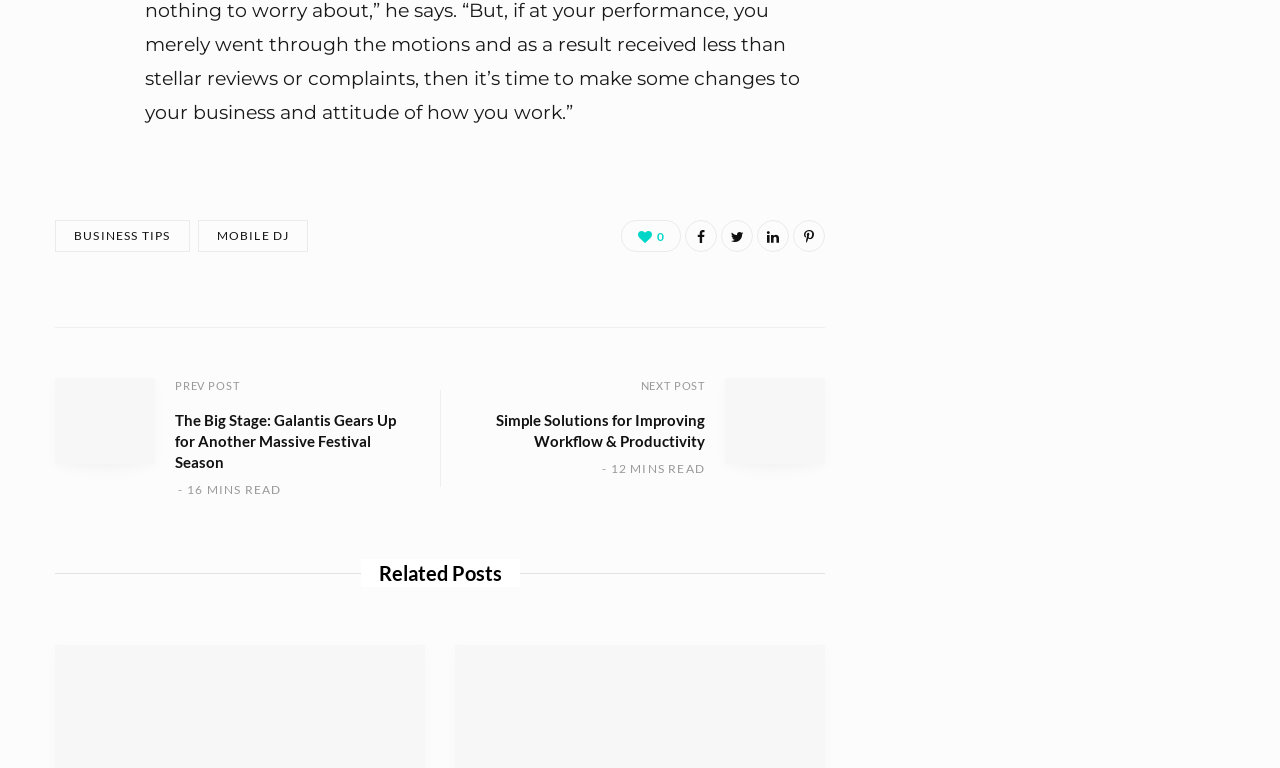What is the title of the first post?
Provide an in-depth answer to the question, covering all aspects.

I determined the title of the first post by looking at the heading element with the text 'The Big Stage: Galantis Gears Up for Another Massive Festival Season' and extracting the main title from it.